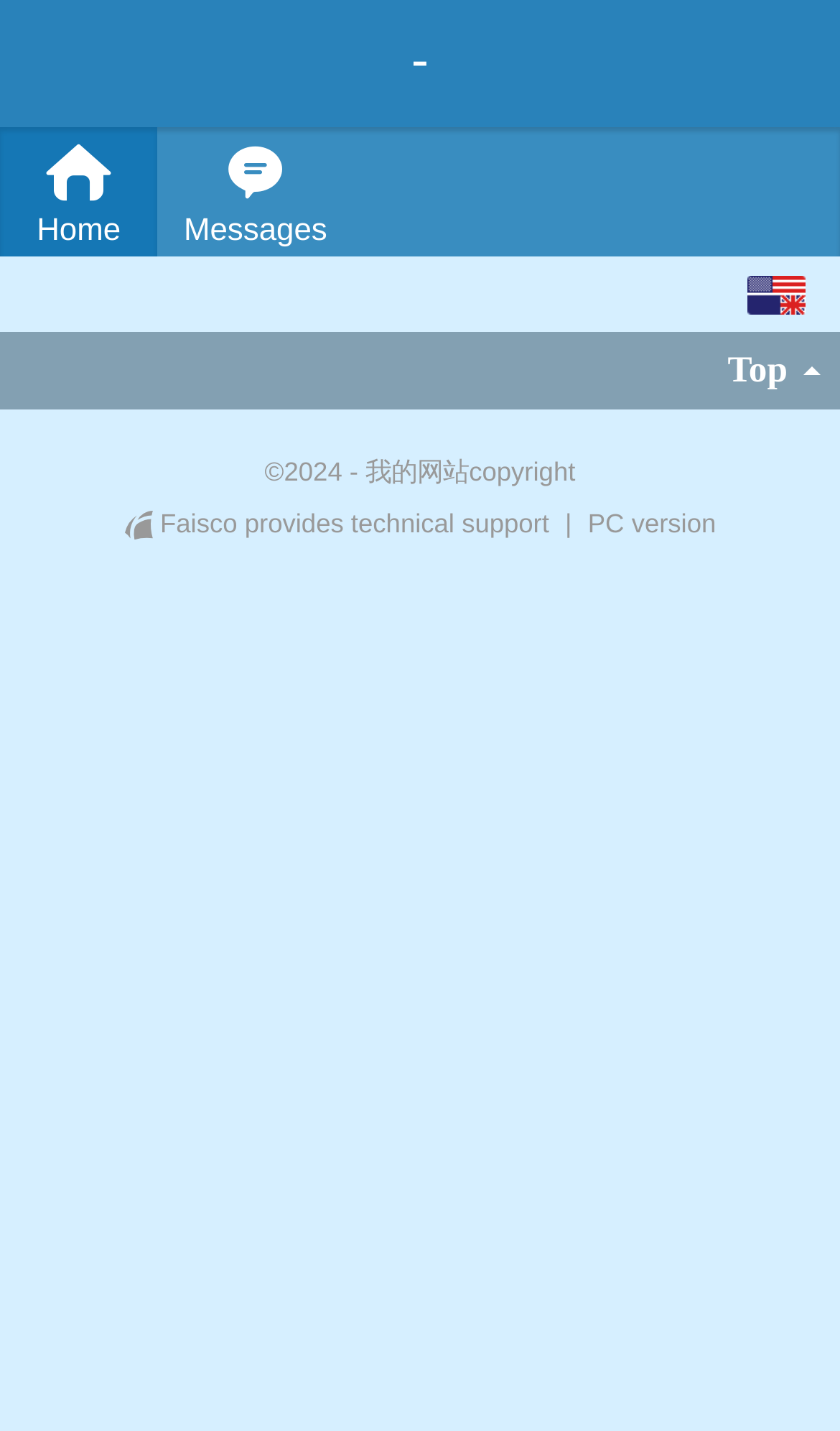What is the language option provided?
Answer the question in as much detail as possible.

The language option is provided in the layout table, which is located at the top-right corner of the webpage, and it has a cell containing the text 'English'.